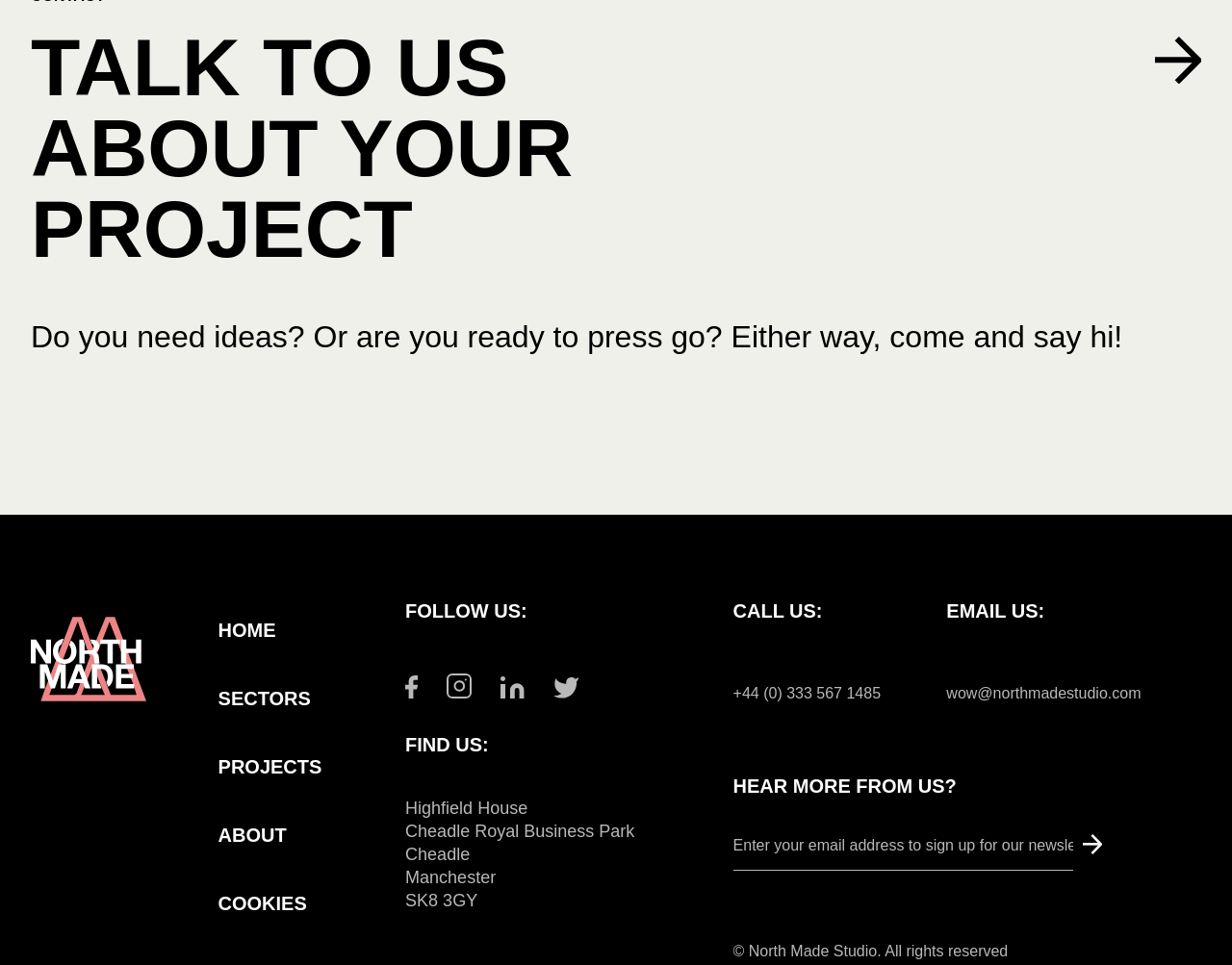Please determine the bounding box coordinates of the clickable area required to carry out the following instruction: "Click the 'TALK TO US ABOUT YOUR PROJECT' link". The coordinates must be four float numbers between 0 and 1, represented as [left, top, right, bottom].

[0.025, 0.028, 0.936, 0.279]